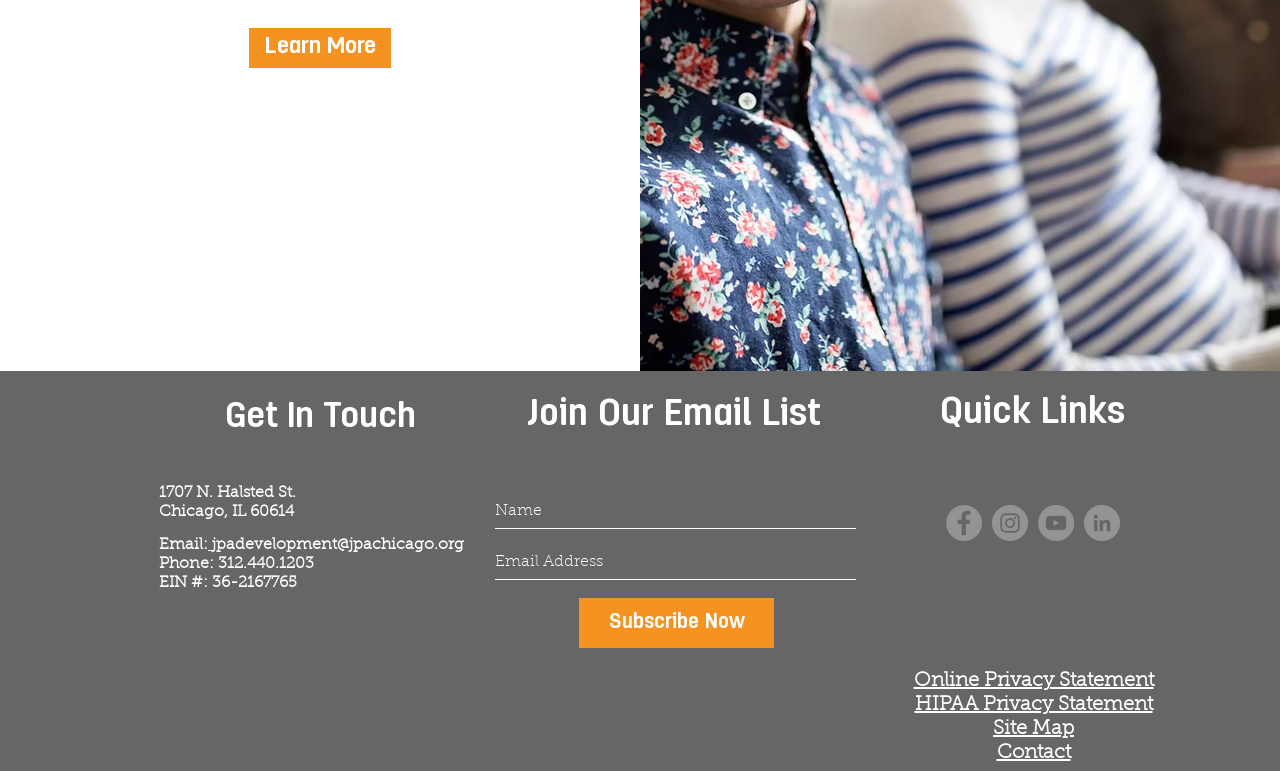Please answer the following question as detailed as possible based on the image: 
What is the address of the organization?

The address is mentioned in the 'Get In Touch' section, which contains three static text elements: '1707 N. Halsted St.', 'Chicago, IL 60614', and 'Email:'.